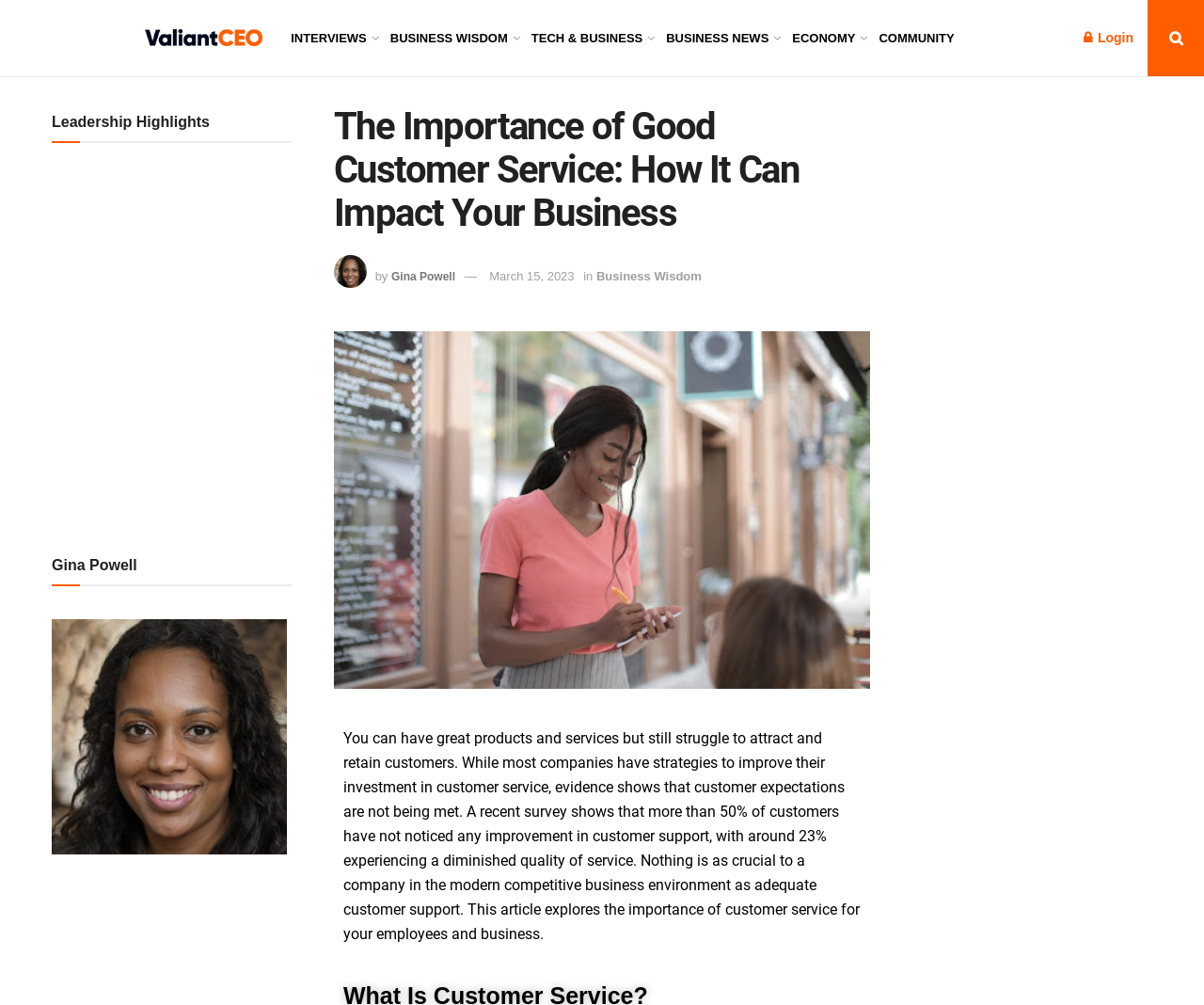Utilize the details in the image to give a detailed response to the question: What is the topic of the article?

I found the topic of the article by reading the text in the main content area. The text talks about the importance of customer service and how it can impact a business, which suggests that customer service is the topic of the article.